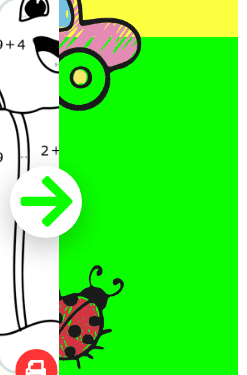What type of exercises are incorporated in this activity?
Using the image, answer in one word or phrase.

educational math